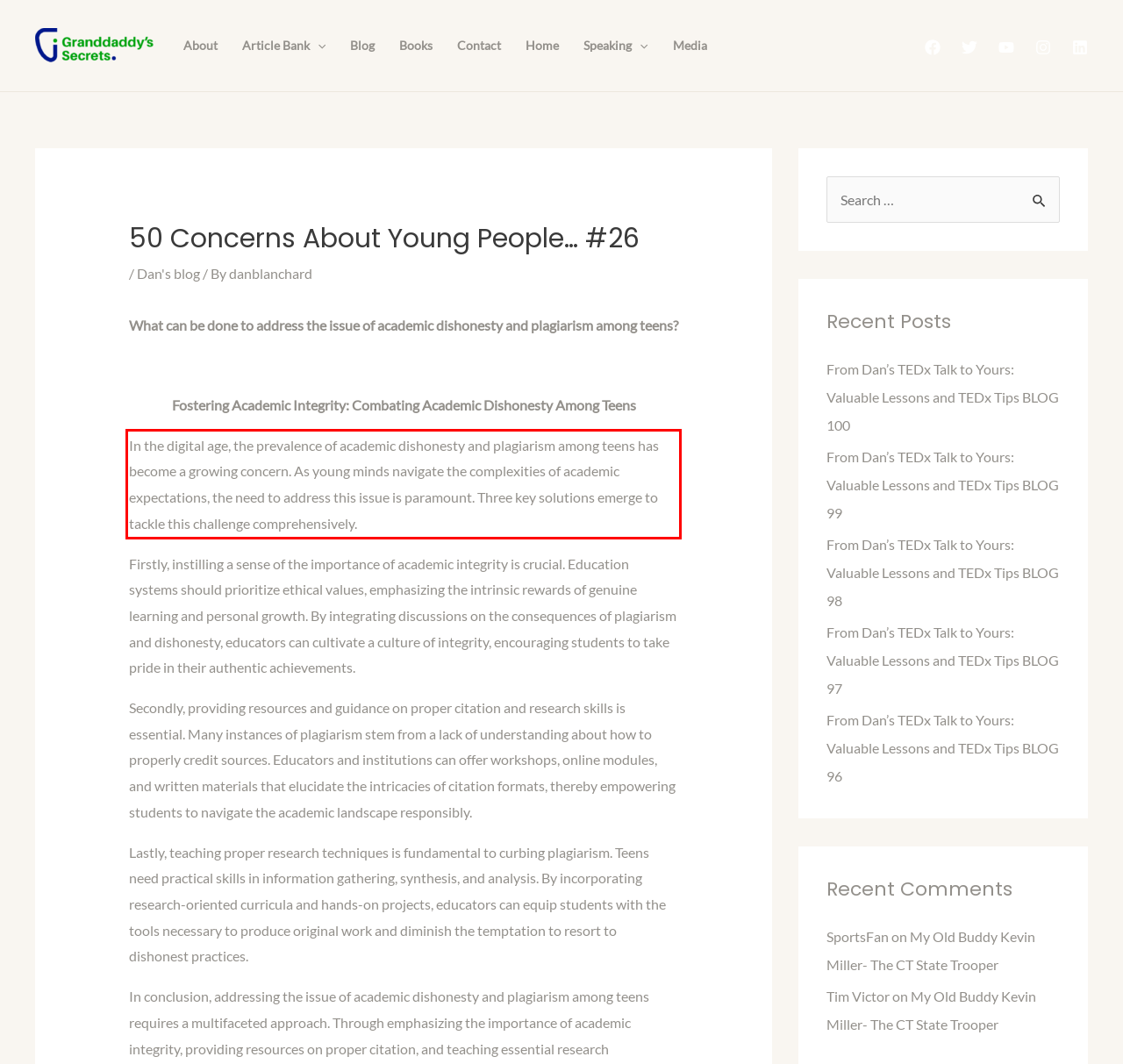You are provided with a screenshot of a webpage that includes a red bounding box. Extract and generate the text content found within the red bounding box.

In the digital age, the prevalence of academic dishonesty and plagiarism among teens has become a growing concern. As young minds navigate the complexities of academic expectations, the need to address this issue is paramount. Three key solutions emerge to tackle this challenge comprehensively.